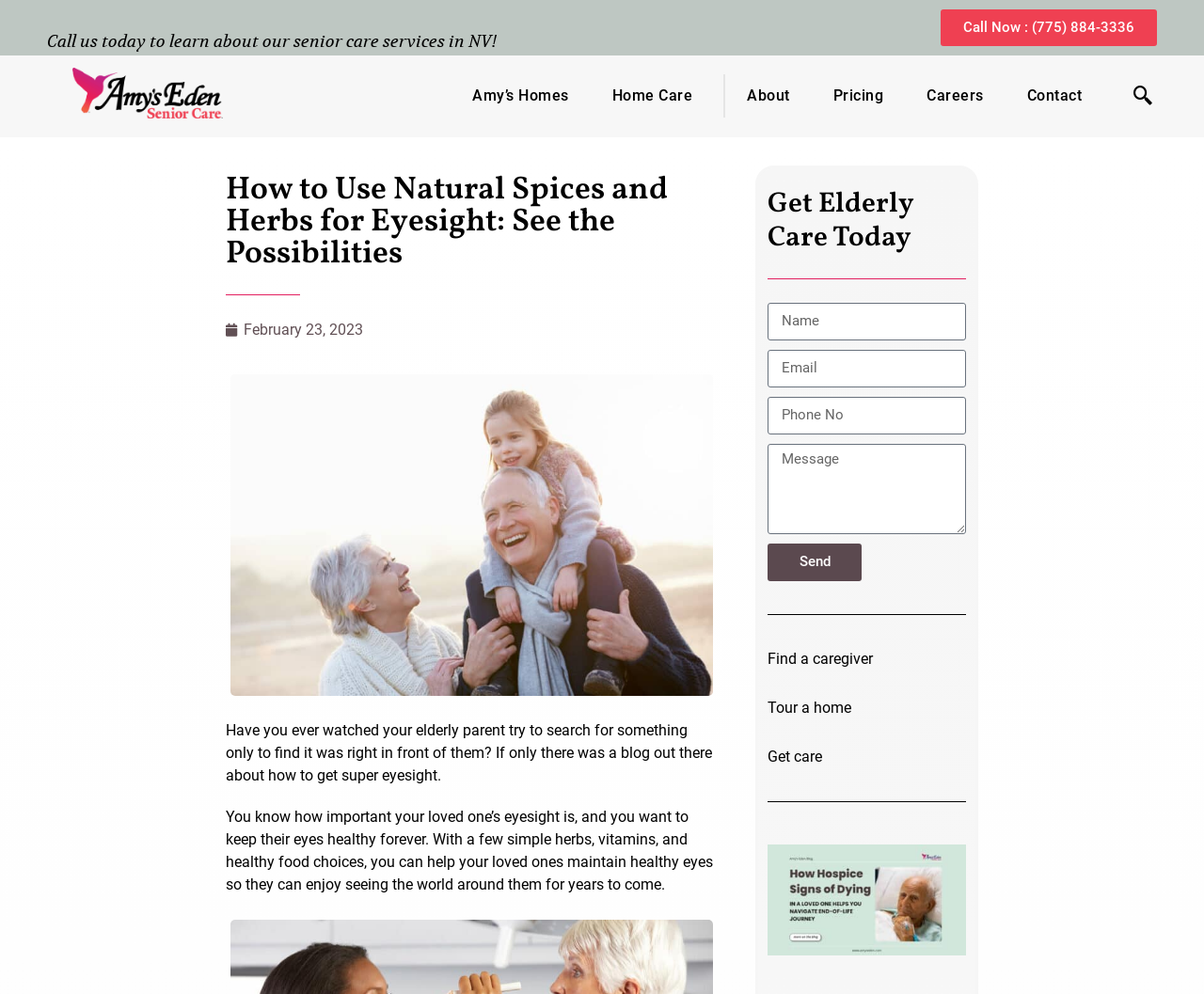Identify and provide the text of the main header on the webpage.

How to Use Natural Spices and Herbs for Eyesight: See the Possibilities